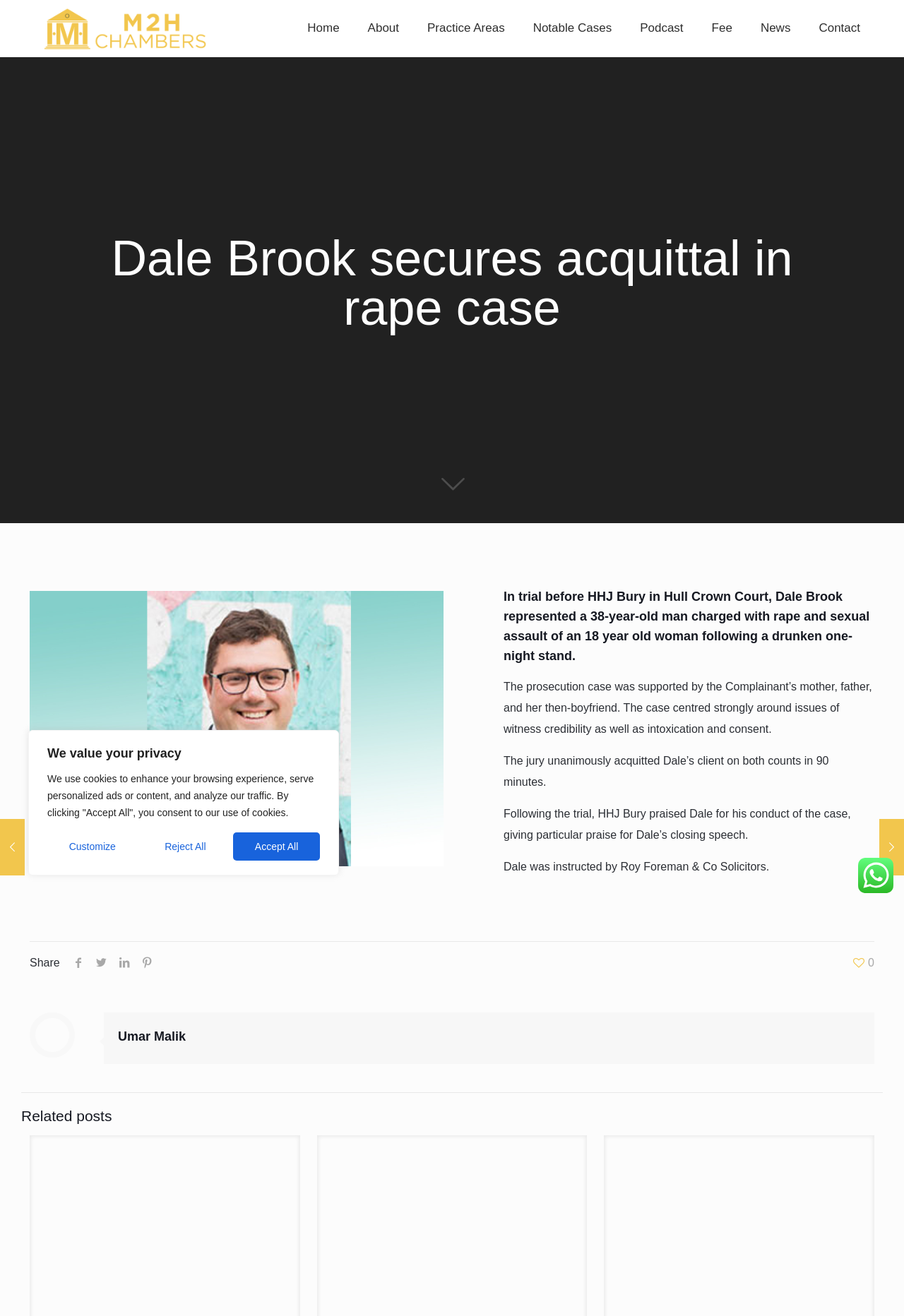Extract the main heading text from the webpage.

Dale Brook secures acquittal in rape case